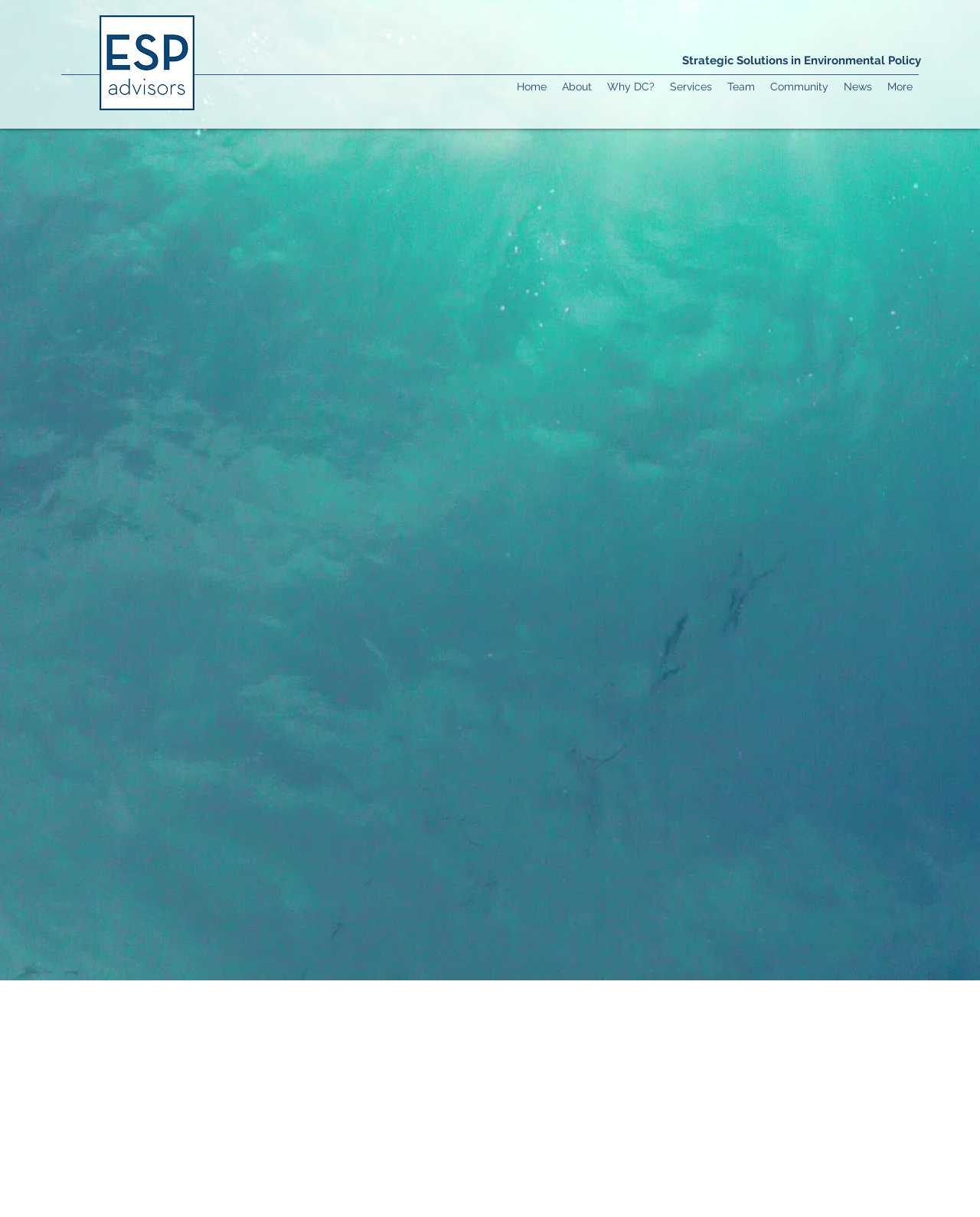What is the color of the logo frame?
Please give a detailed answer to the question using the information shown in the image.

The logo frame is blue, which can be found at the top left corner of the webpage, surrounding the ESP logo.